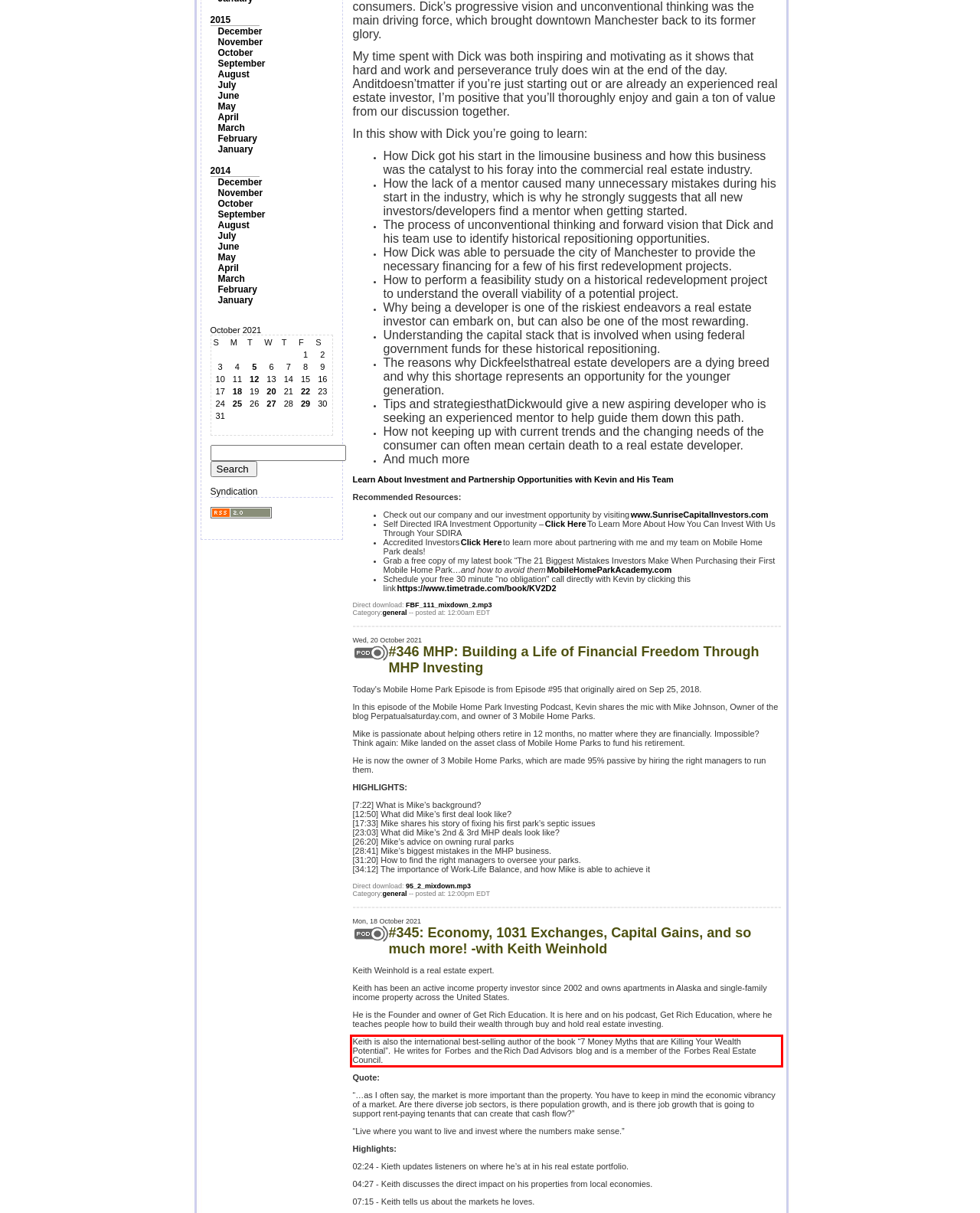Using the provided webpage screenshot, identify and read the text within the red rectangle bounding box.

Keith is also the international best-selling author of the book “7 Money Myths that are Killing Your Wealth Potential”. He writes for Forbes and the Rich Dad Advisors blog and is a member of the Forbes Real Estate Council.